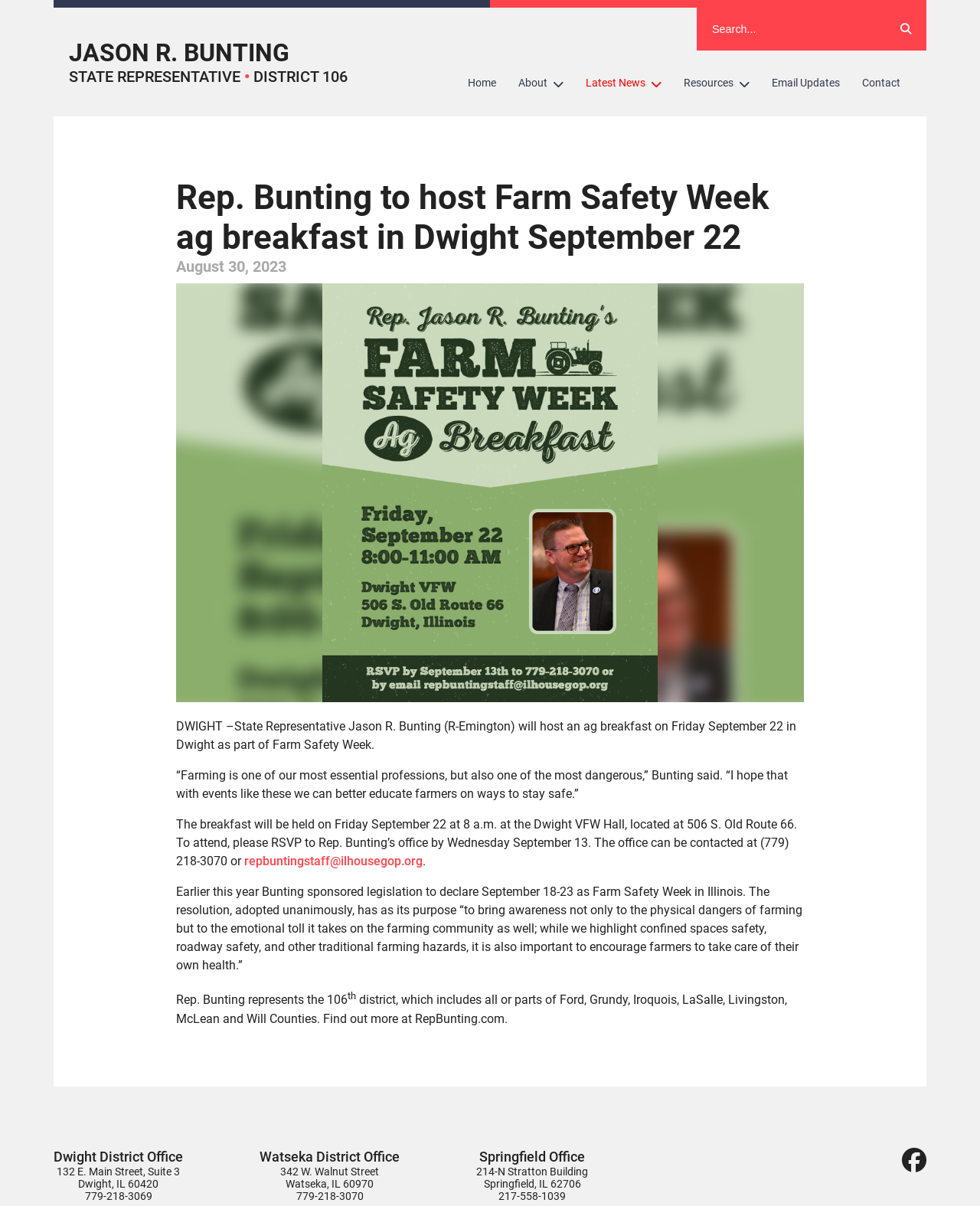Use one word or a short phrase to answer the question provided: 
What is the phone number of the Dwight District Office?

779-218-3069